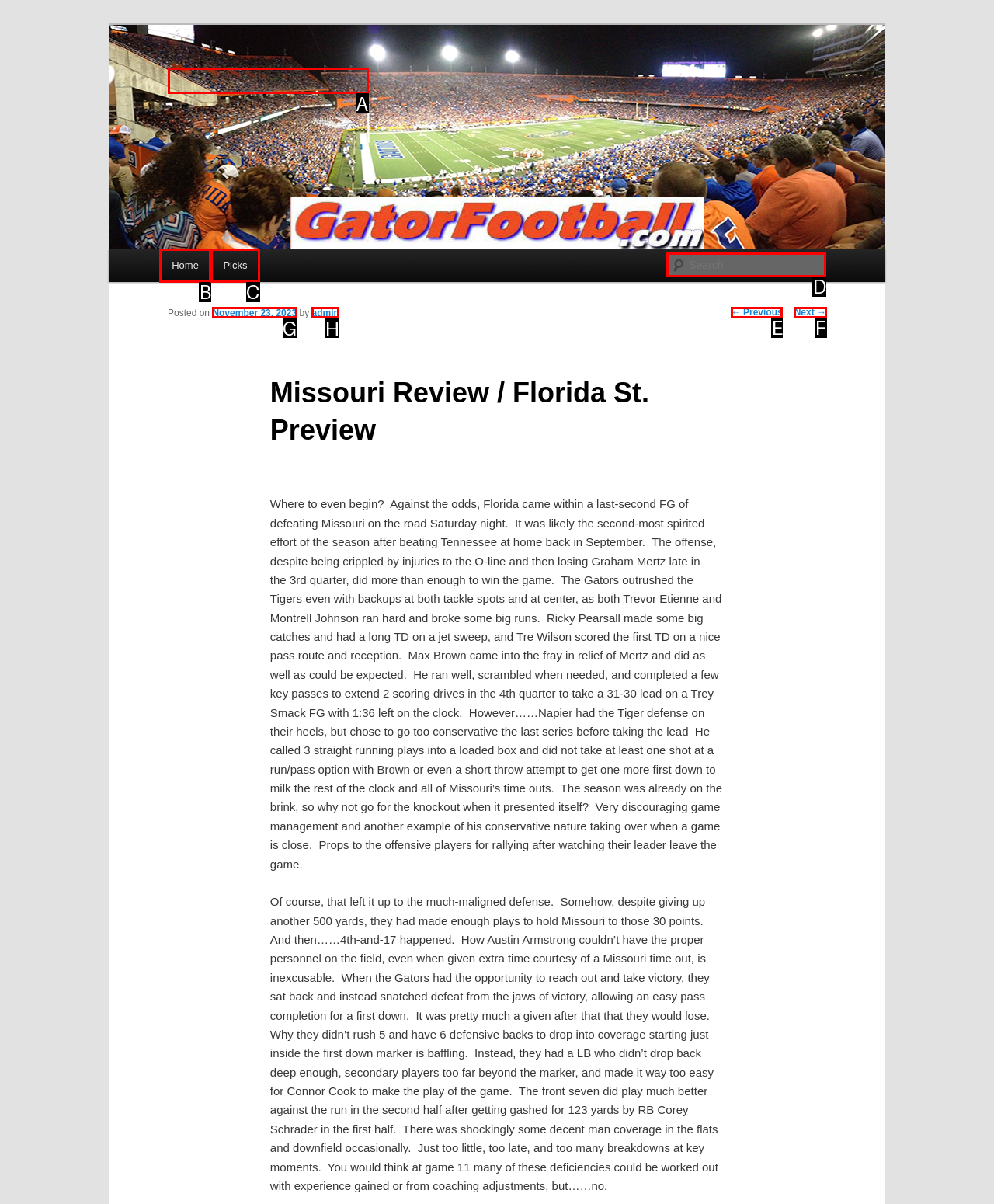Identify the appropriate choice to fulfill this task: Search for something
Respond with the letter corresponding to the correct option.

D